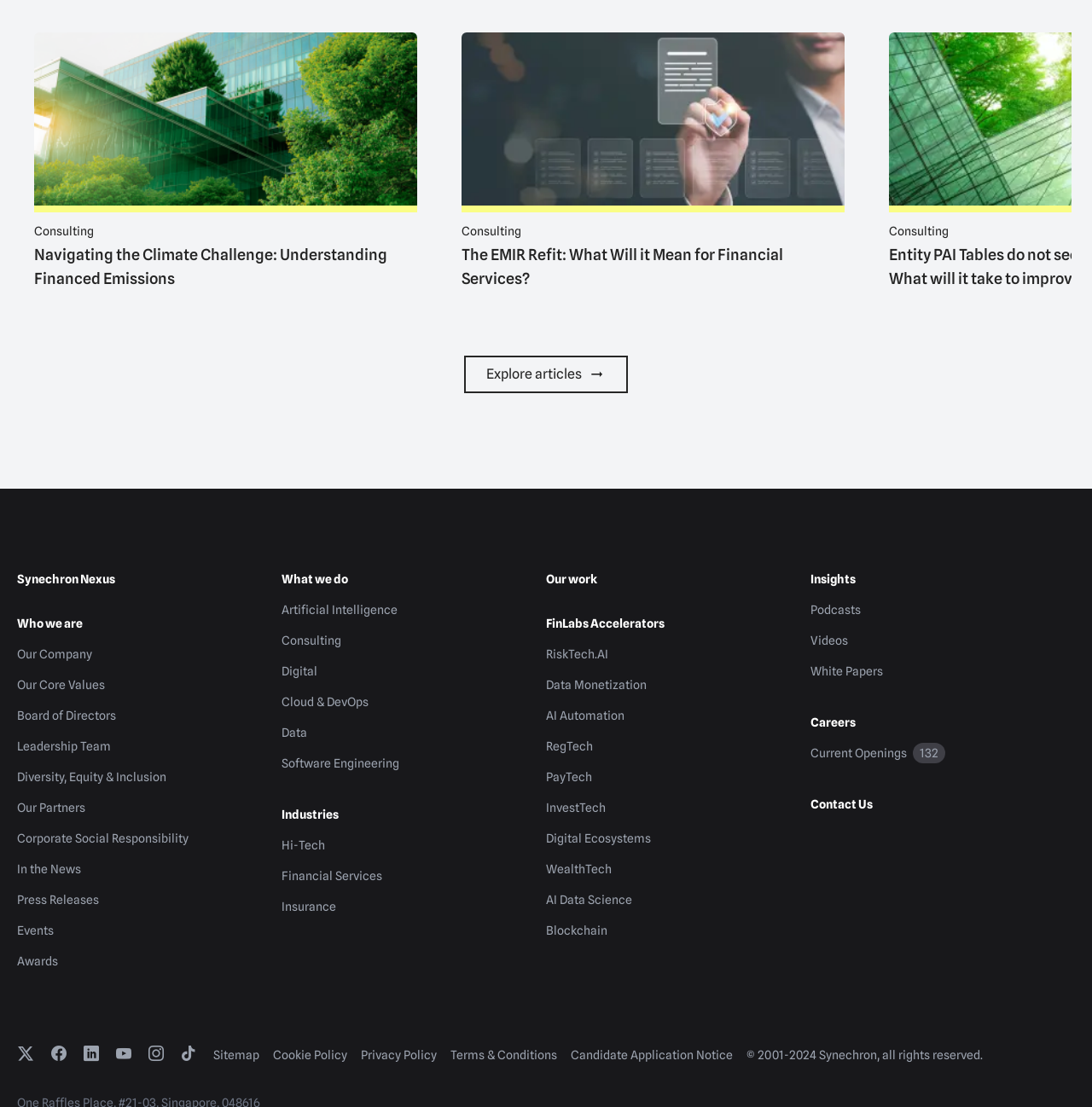Determine the coordinates of the bounding box that should be clicked to complete the instruction: "View insights". The coordinates should be represented by four float numbers between 0 and 1: [left, top, right, bottom].

[0.742, 0.516, 0.984, 0.531]